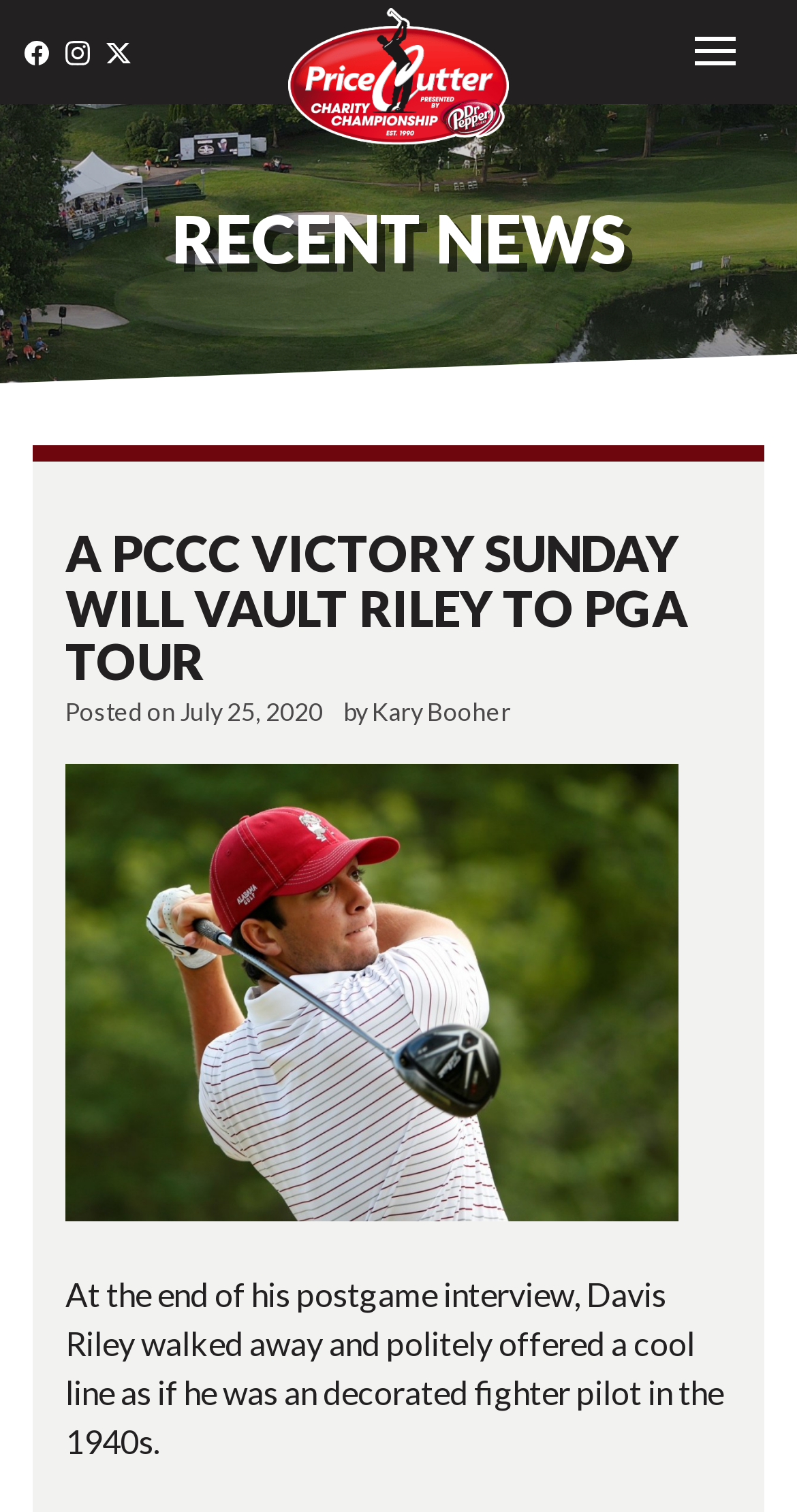Using the information from the screenshot, answer the following question thoroughly:
How many social media links are present?

I found the answer by counting the number of link elements with the text 'Facebook', 'Instagram', and 'Twitter', which are commonly used social media platforms.